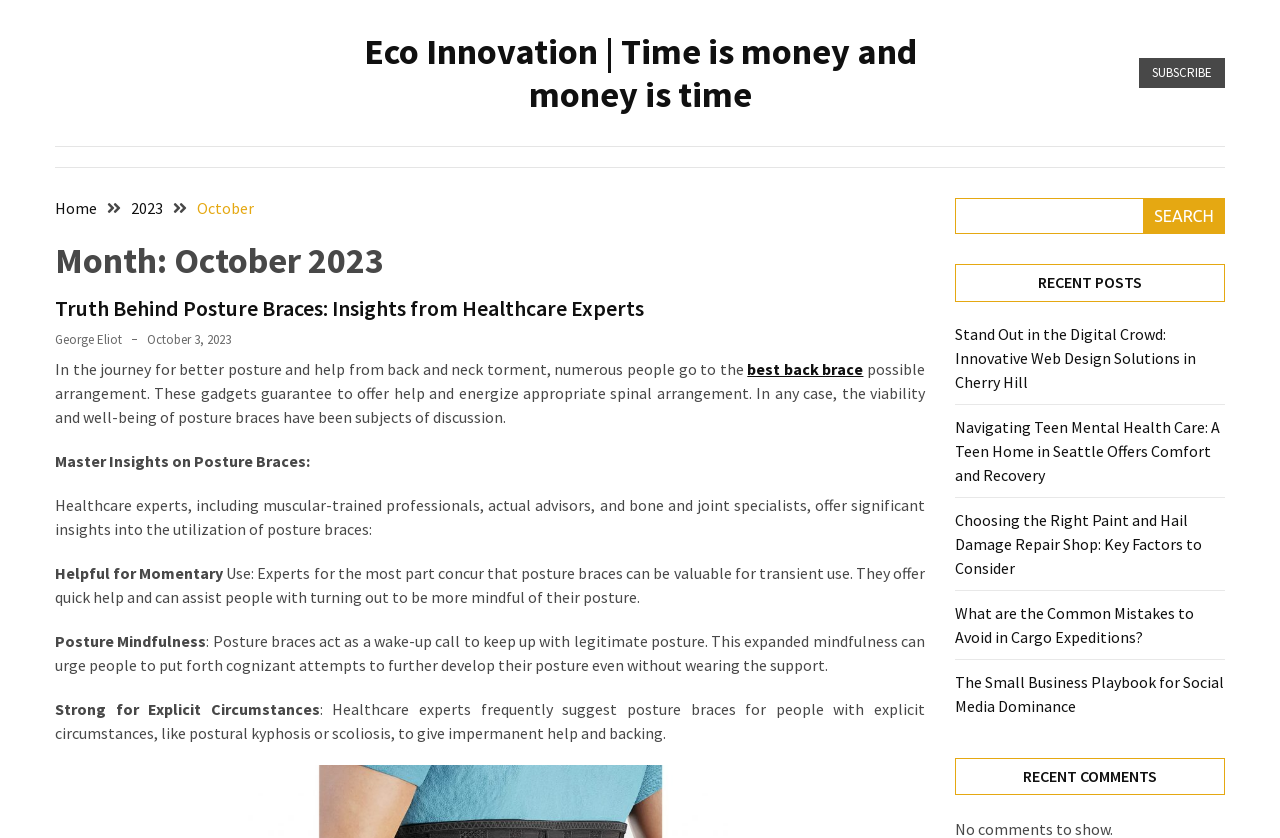Identify the bounding box coordinates of the region that needs to be clicked to carry out this instruction: "Read the recent post 'Stand Out in the Digital Crowd: Innovative Web Design Solutions in Cherry Hill'". Provide these coordinates as four float numbers ranging from 0 to 1, i.e., [left, top, right, bottom].

[0.0, 0.153, 0.057, 0.521]